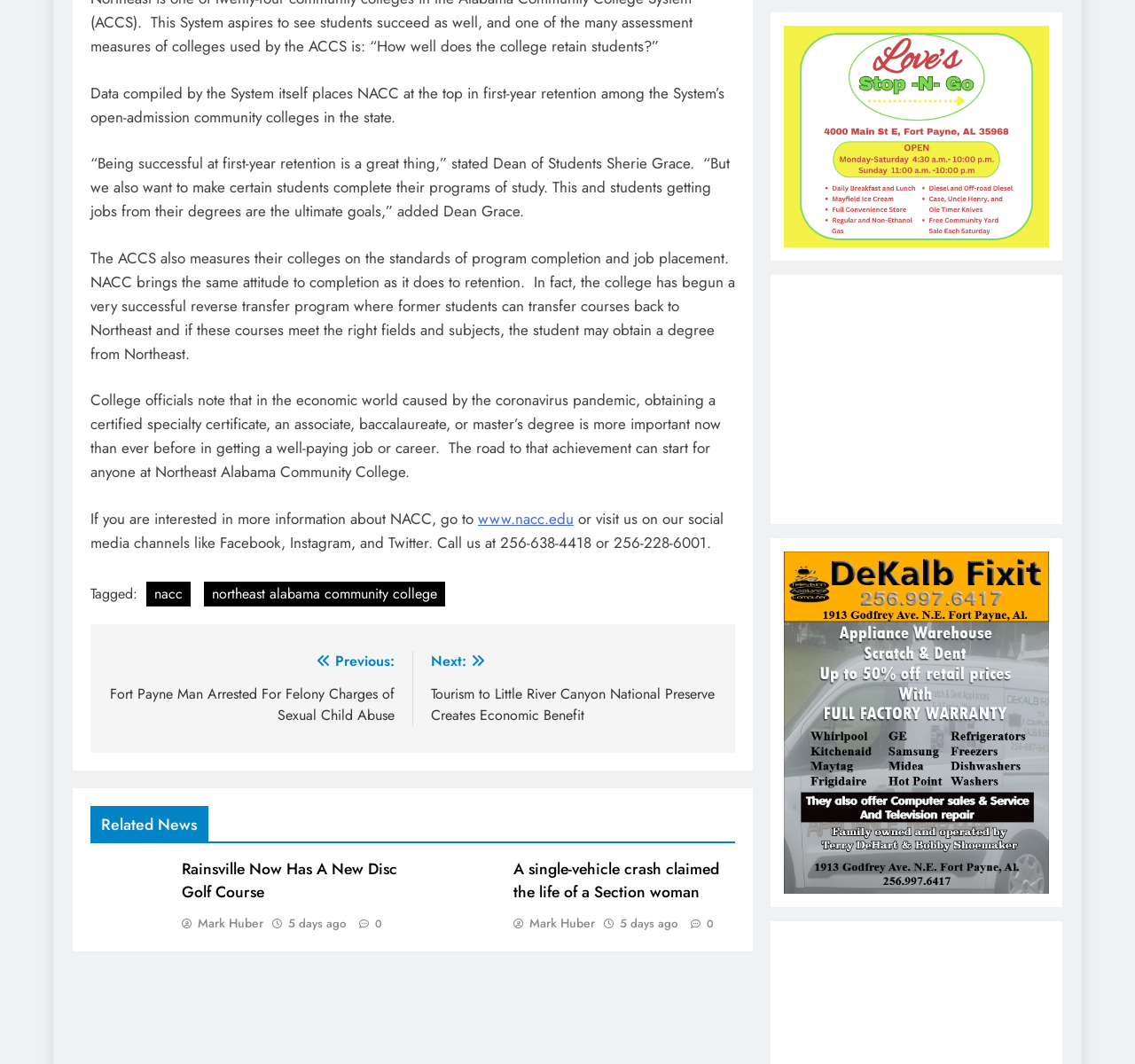Please find the bounding box coordinates (top-left x, top-left y, bottom-right x, bottom-right y) in the screenshot for the UI element described as follows: northeast alabama community college

[0.18, 0.547, 0.392, 0.57]